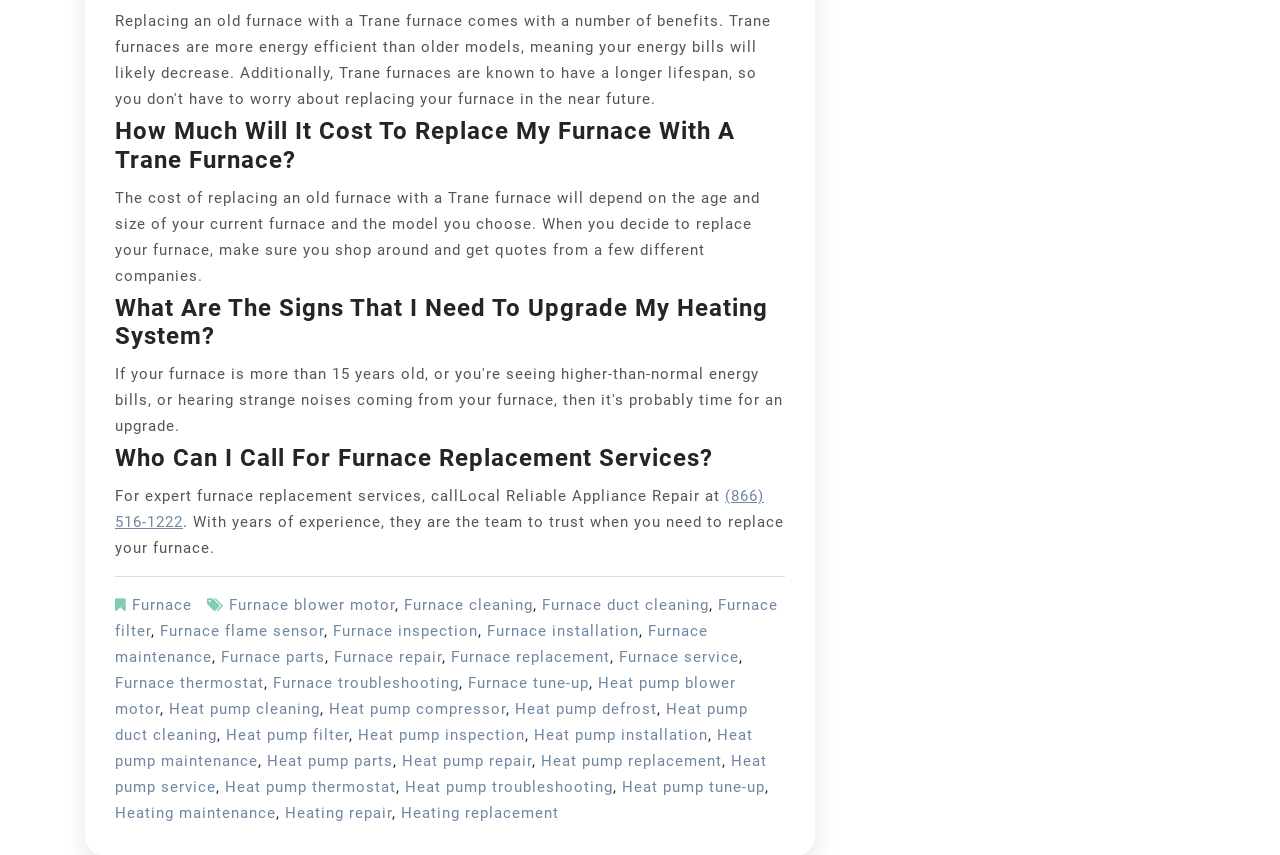Answer the question briefly using a single word or phrase: 
What are the signs that I need to upgrade my heating system?

Not specified